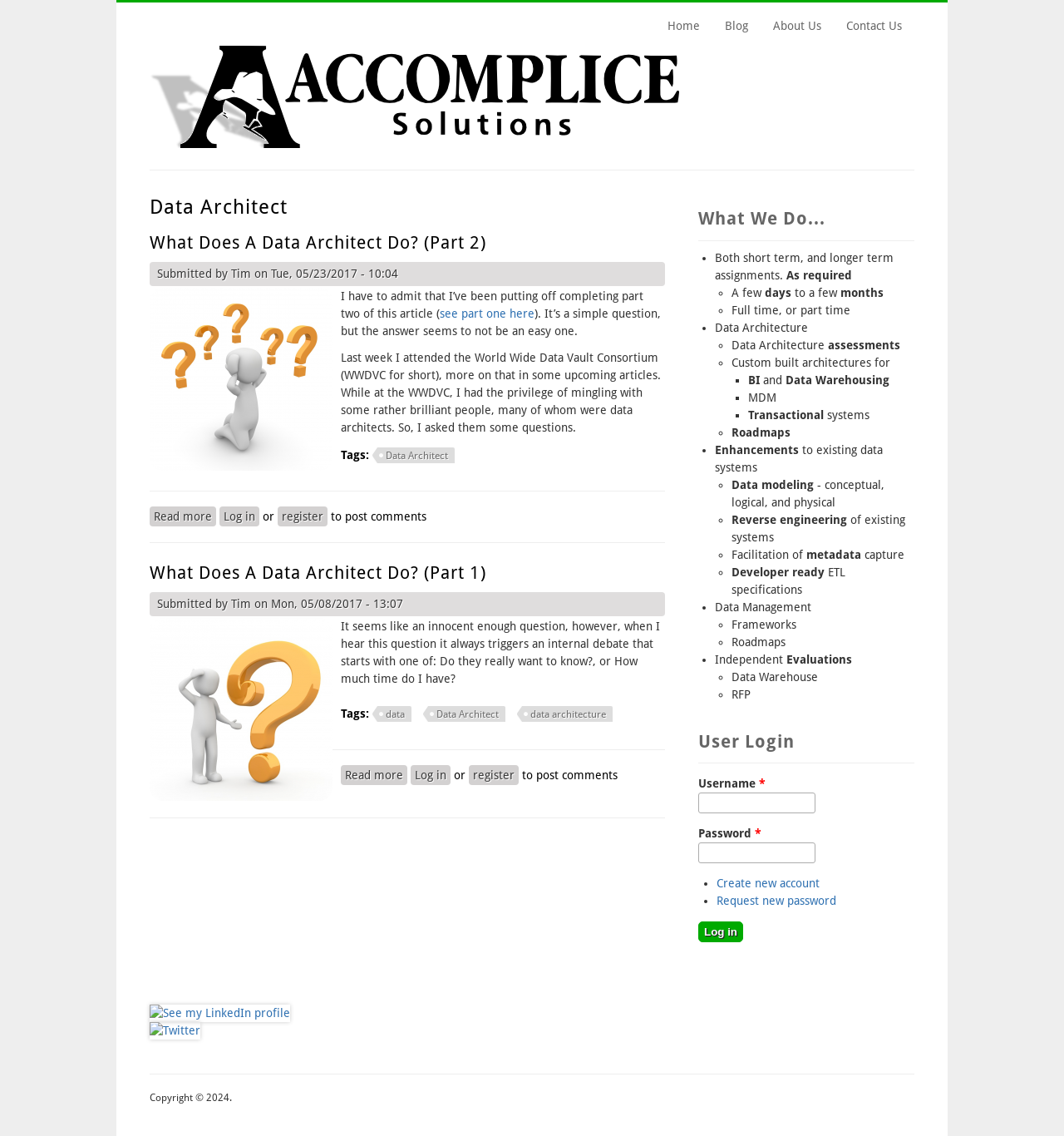Based on the image, give a detailed response to the question: What is the name of the author of the first article?

I found the author's name by looking at the static text element with the text 'Tim' next to the 'Submitted by' text in the first article.